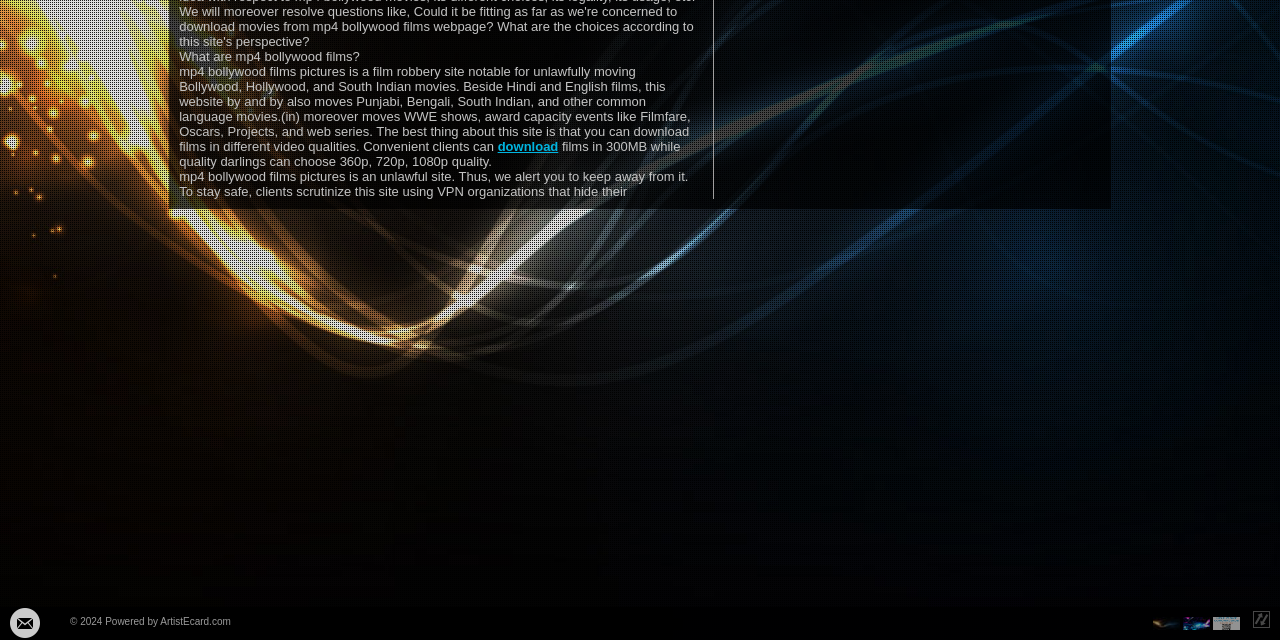Using the webpage screenshot, locate the HTML element that fits the following description and provide its bounding box: "download".

[0.389, 0.216, 0.436, 0.24]